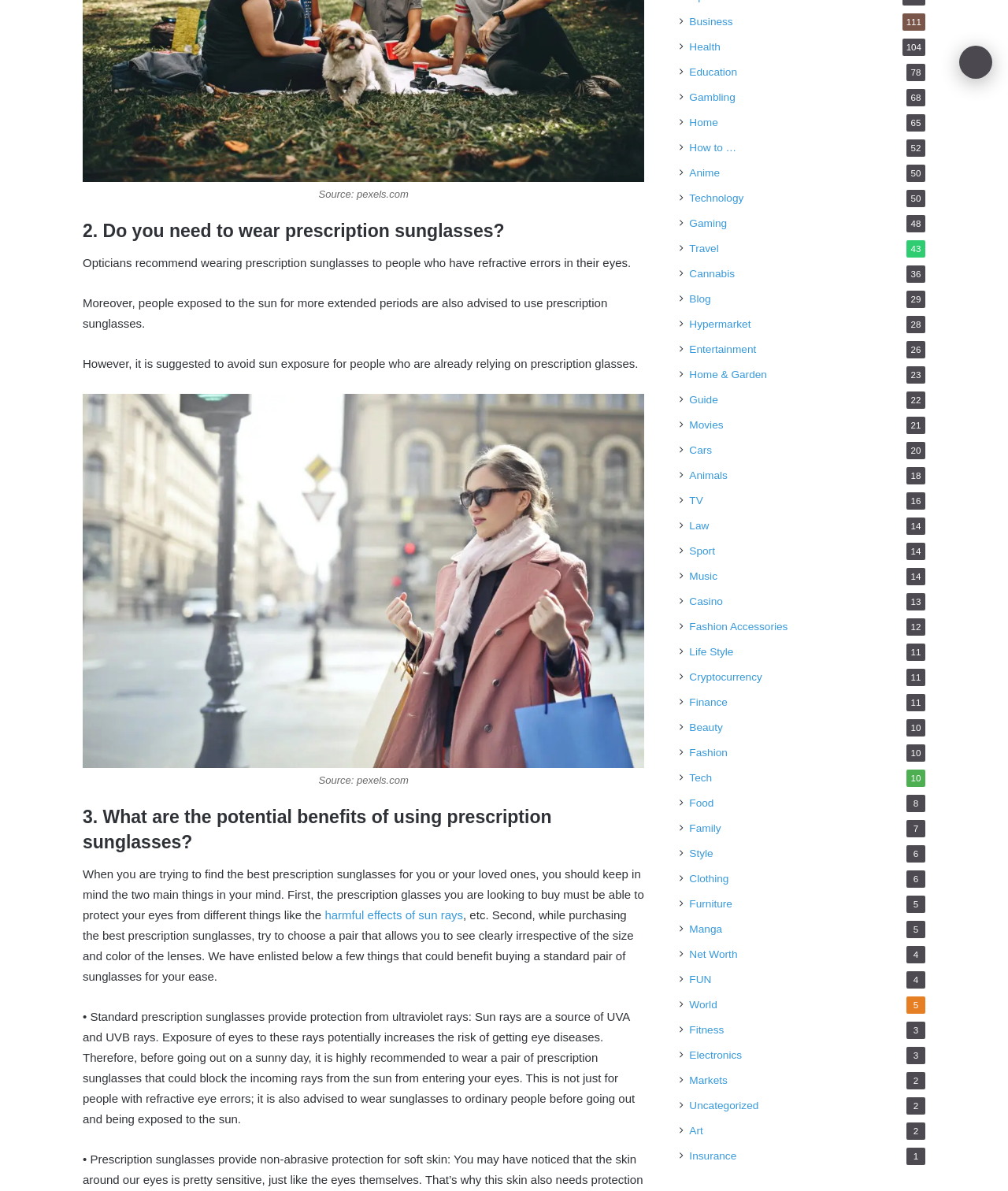Determine the bounding box coordinates of the region I should click to achieve the following instruction: "View 'Home & Garden'". Ensure the bounding box coordinates are four float numbers between 0 and 1, i.e., [left, top, right, bottom].

[0.684, 0.308, 0.761, 0.321]